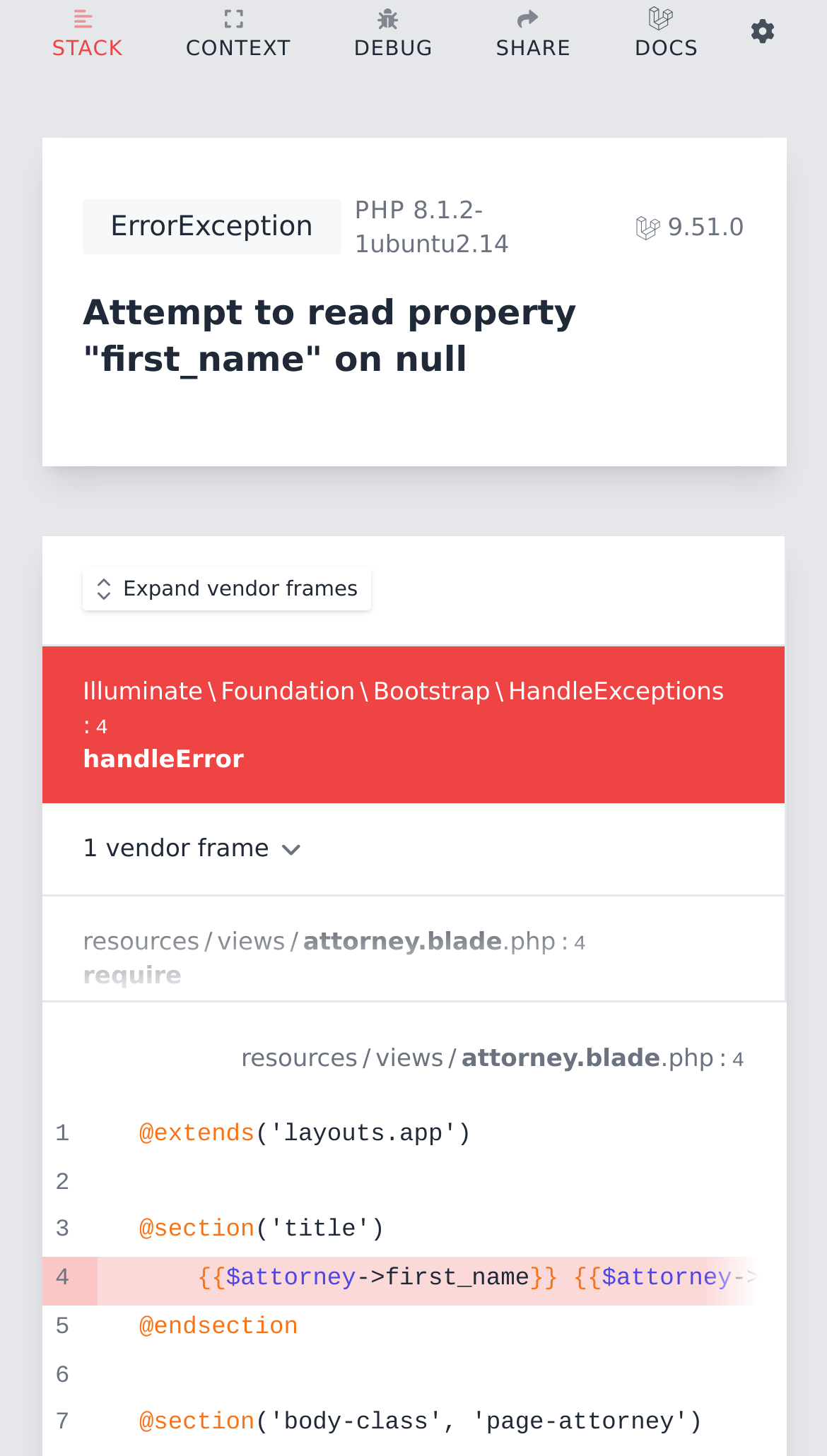Determine the bounding box coordinates for the clickable element to execute this instruction: "Click the STACK button". Provide the coordinates as four float numbers between 0 and 1, i.e., [left, top, right, bottom].

[0.025, 0.001, 0.187, 0.048]